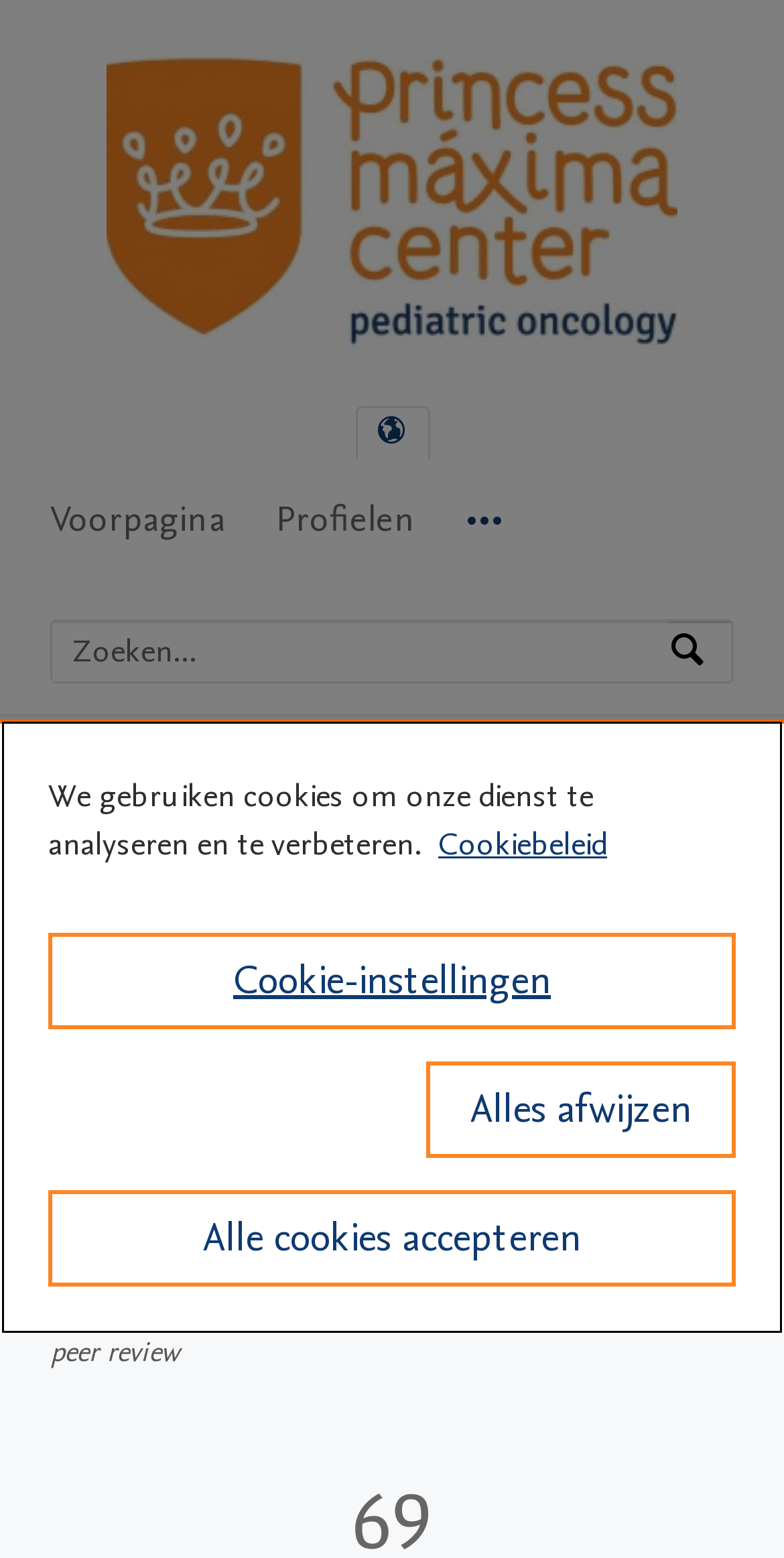What is the topic of the research output?
From the details in the image, answer the question comprehensively.

I found the answer by looking at the research output section located at the bottom of the page, which has a bounding box of [0.064, 0.496, 0.859, 0.683]. The section has a heading 'Marked improvements in survival of patients with rectal cancer in the Netherlands following changes in therapy, 1989-2006', which suggests that the topic of the research output is rectal cancer.